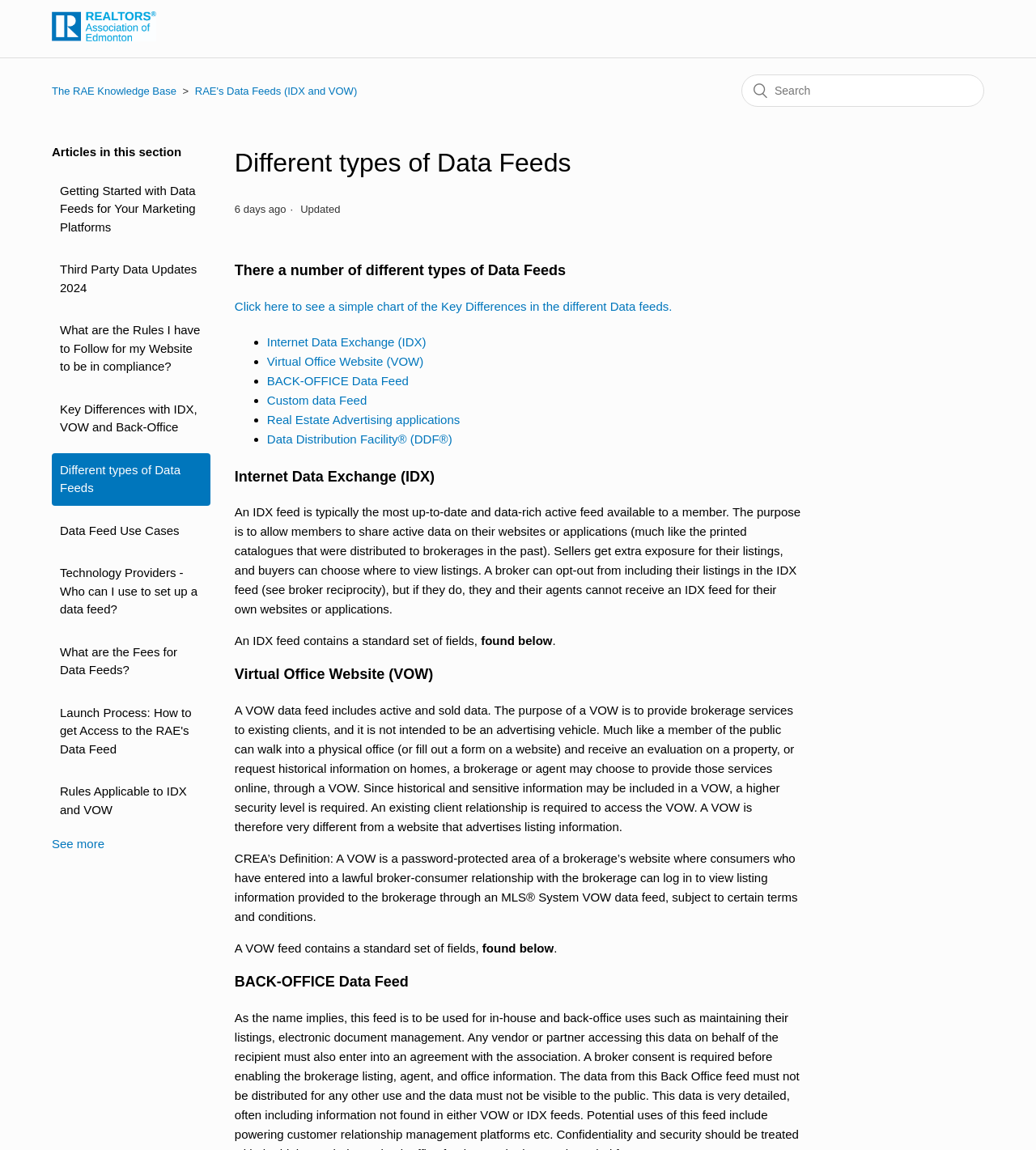Provide the bounding box coordinates for the area that should be clicked to complete the instruction: "Read about Virtual Office Website (VOW)".

[0.226, 0.577, 0.774, 0.597]